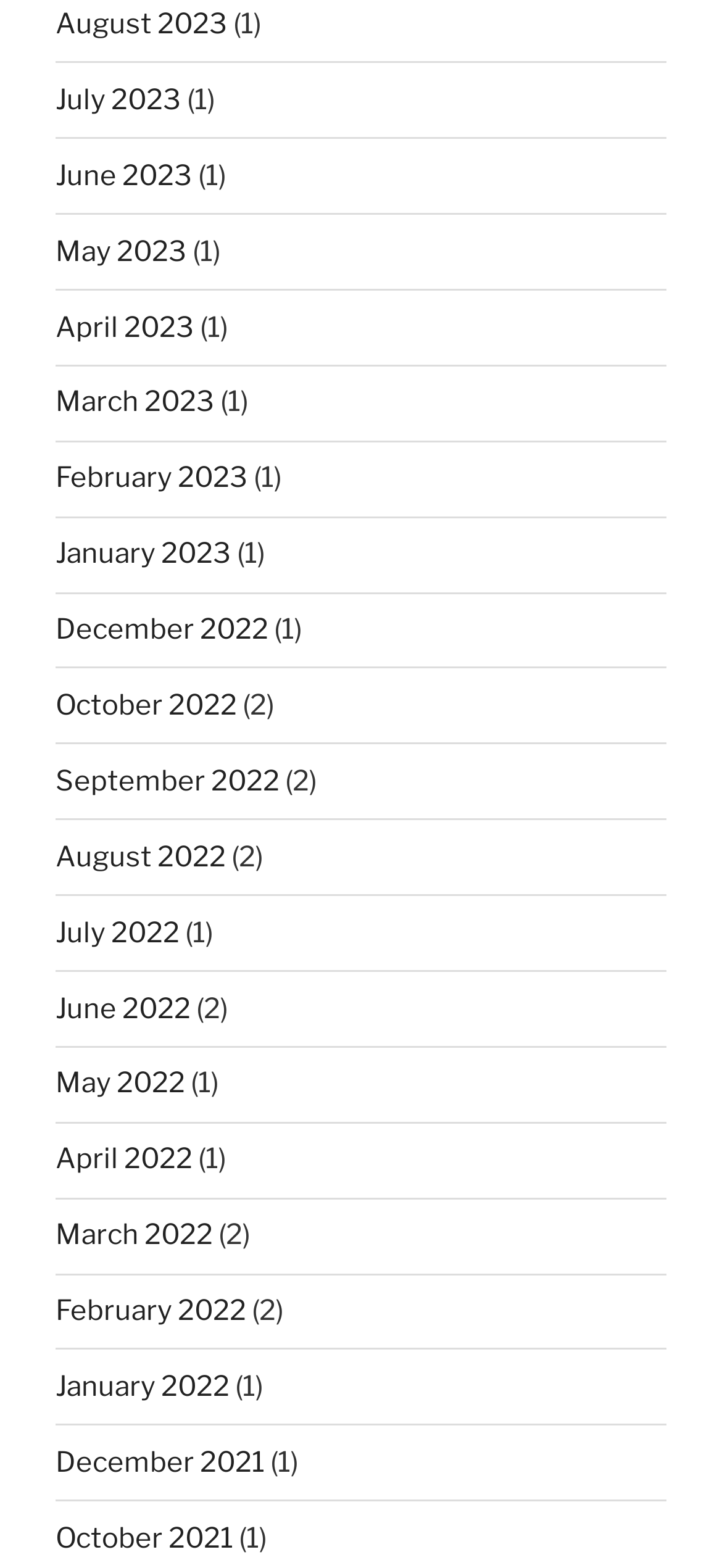Answer the question in a single word or phrase:
How many months are listed on this webpage?

20